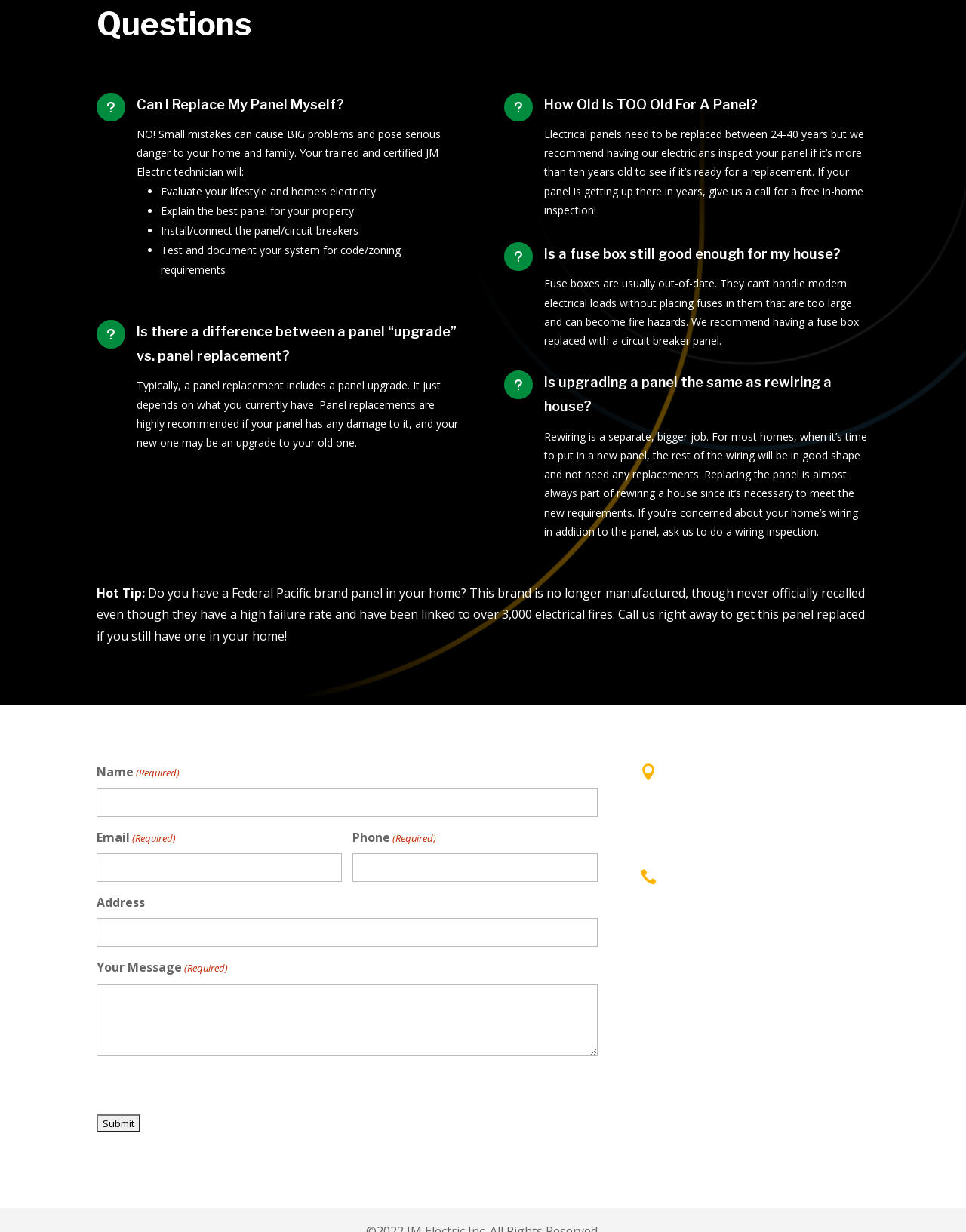What is the company's address?
Relying on the image, give a concise answer in one word or a brief phrase.

700 Billings St Unit R, Aurora, CO 80011